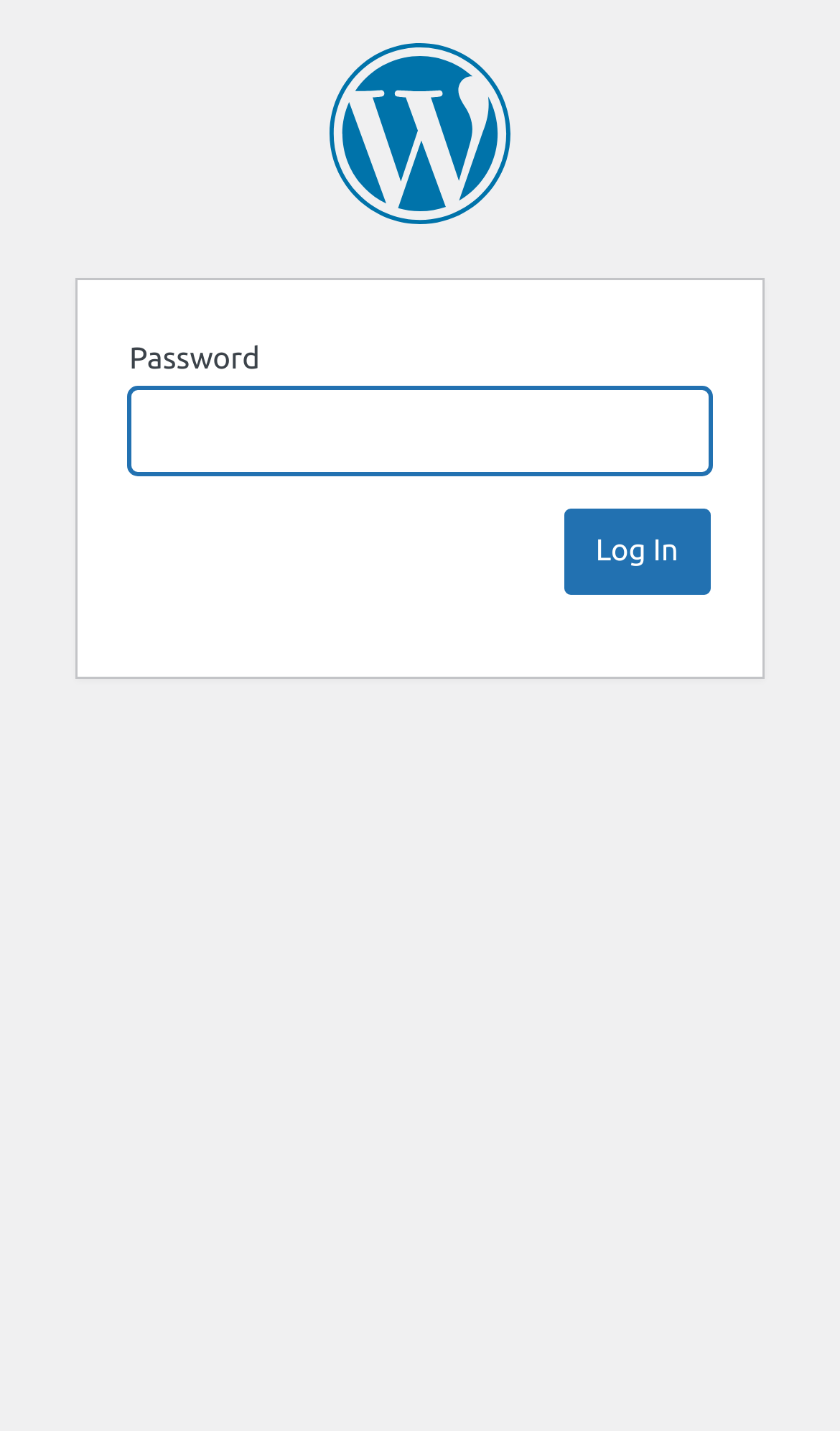Please specify the bounding box coordinates in the format (top-left x, top-left y, bottom-right x, bottom-right y), with all values as floating point numbers between 0 and 1. Identify the bounding box of the UI element described by: AlanzosBlog.com

[0.09, 0.03, 0.91, 0.157]